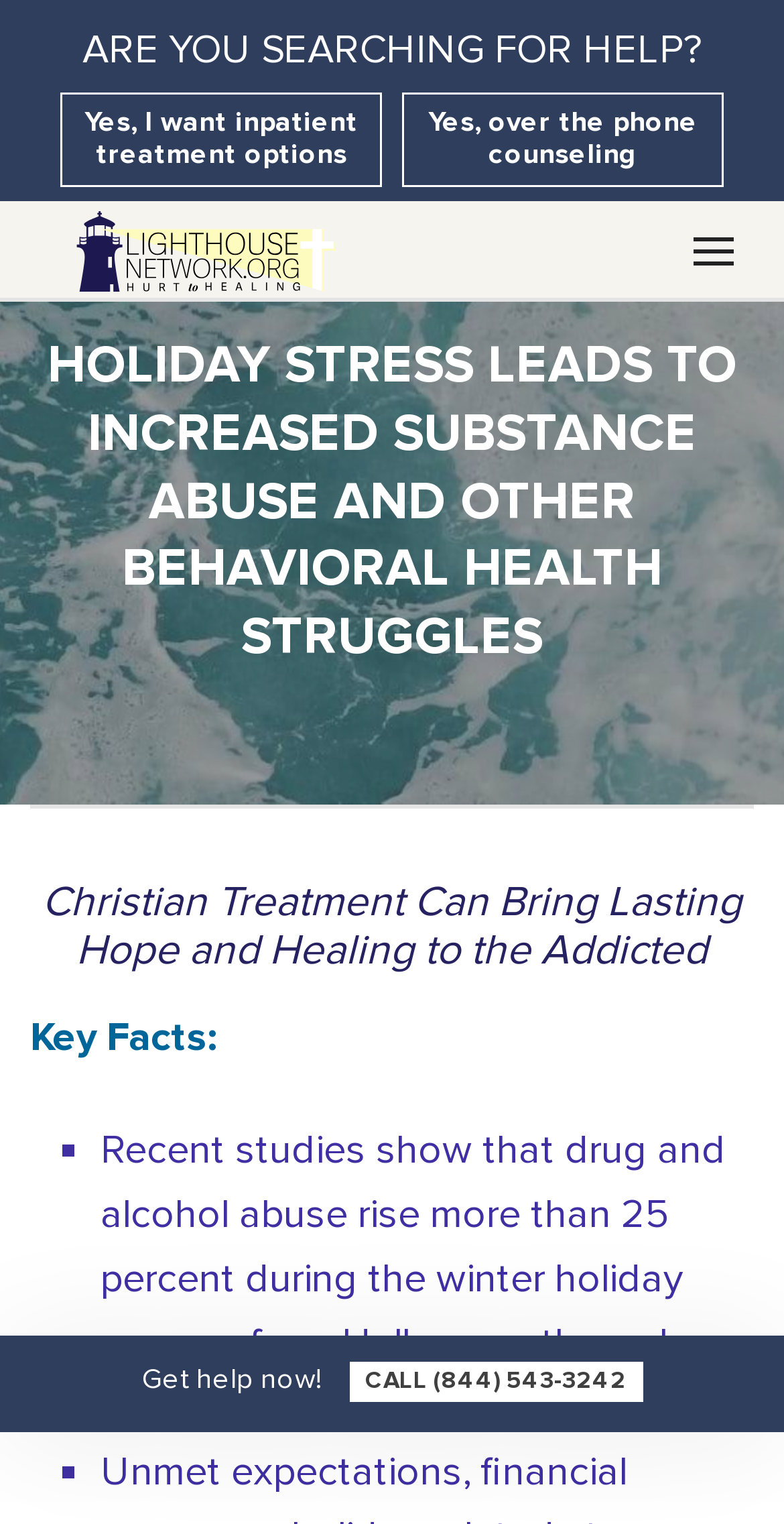Extract the bounding box coordinates for the UI element described by the text: "Call (844) 543-3242". The coordinates should be in the form of [left, top, right, bottom] with values between 0 and 1.

[0.445, 0.893, 0.819, 0.919]